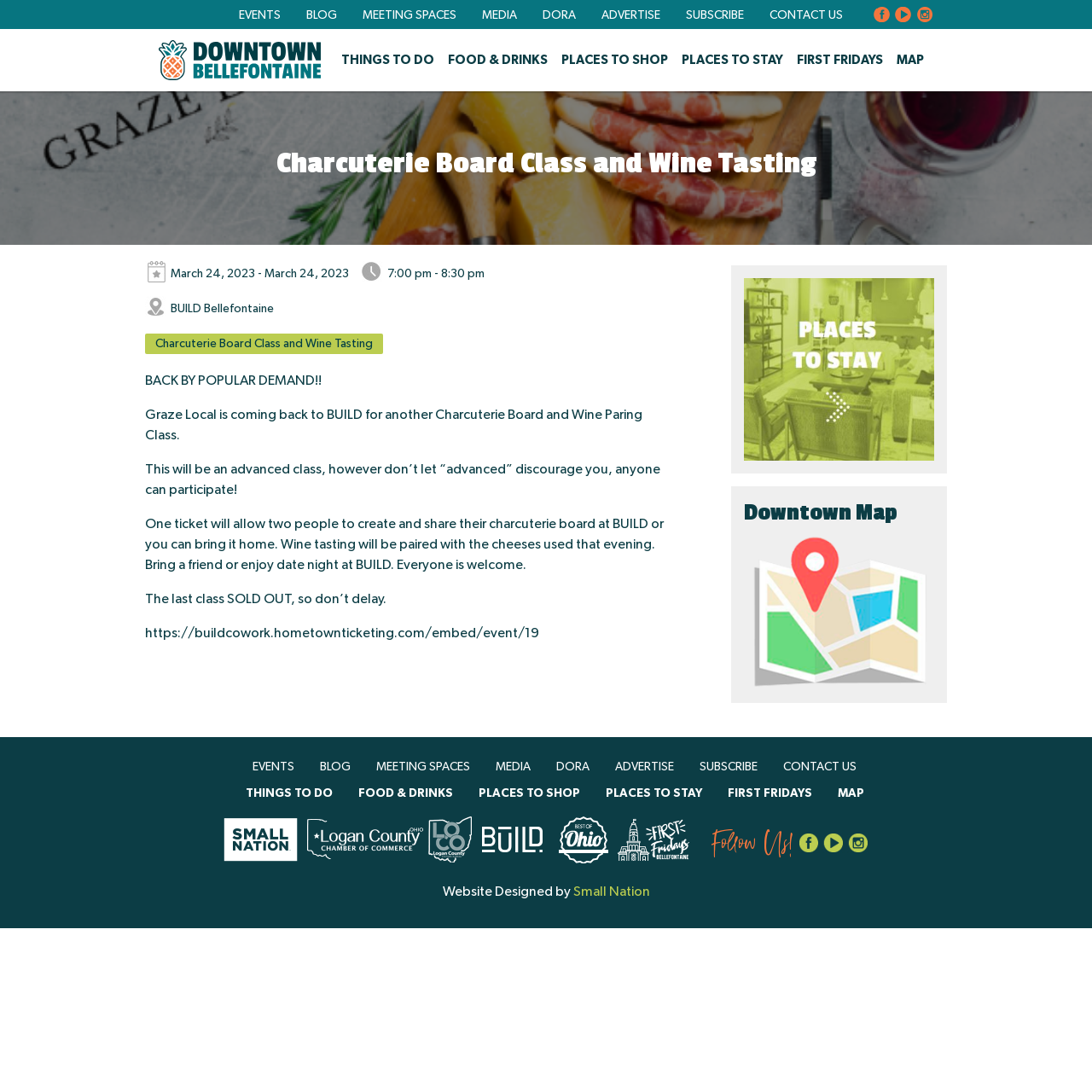Using the webpage screenshot and the element description Clipothèque™, determine the bounding box coordinates. Specify the coordinates in the format (top-left x, top-left y, bottom-right x, bottom-right y) with values ranging from 0 to 1.

None